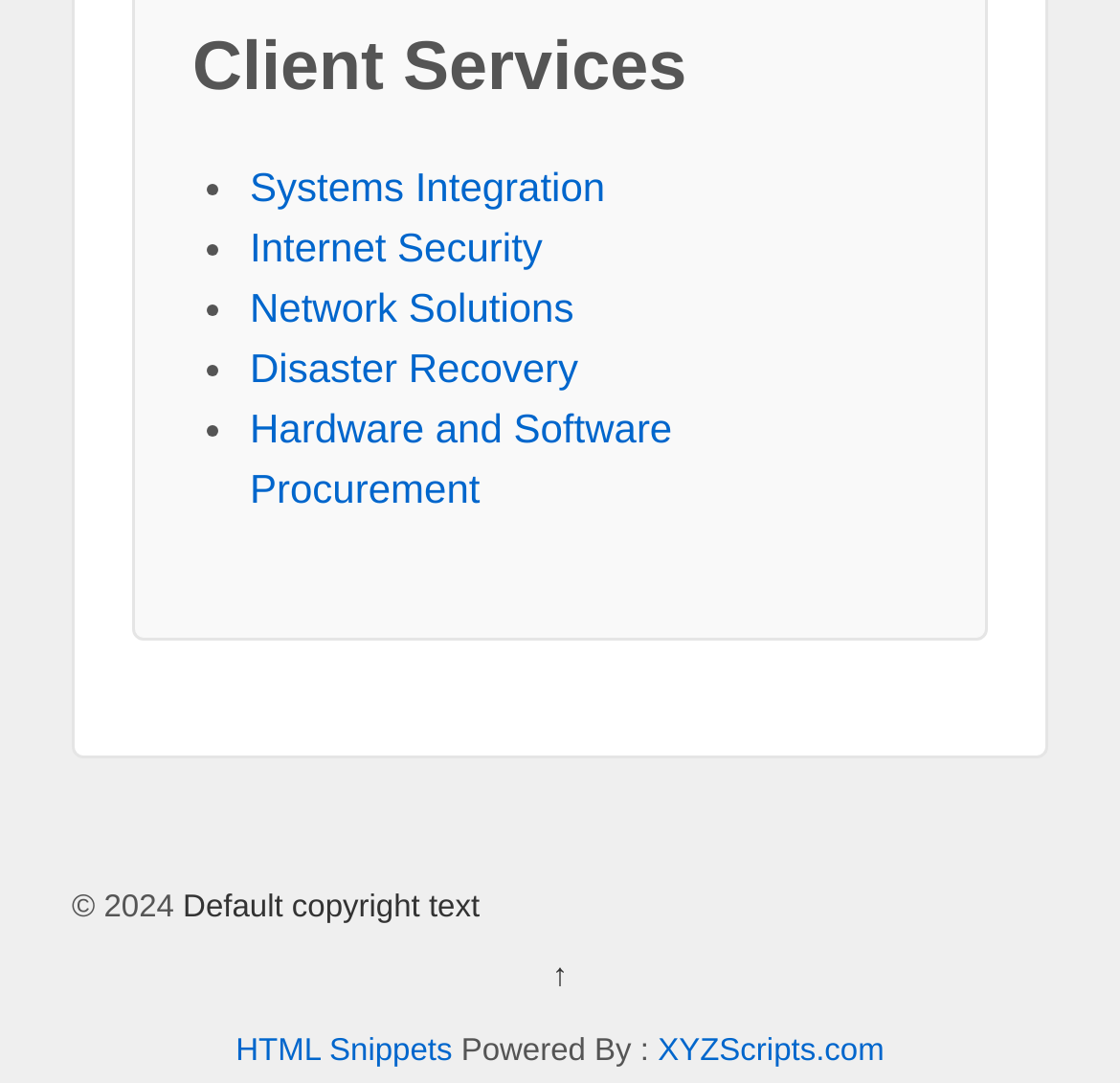Provide a brief response using a word or short phrase to this question:
How many links are there in the client services section?

5